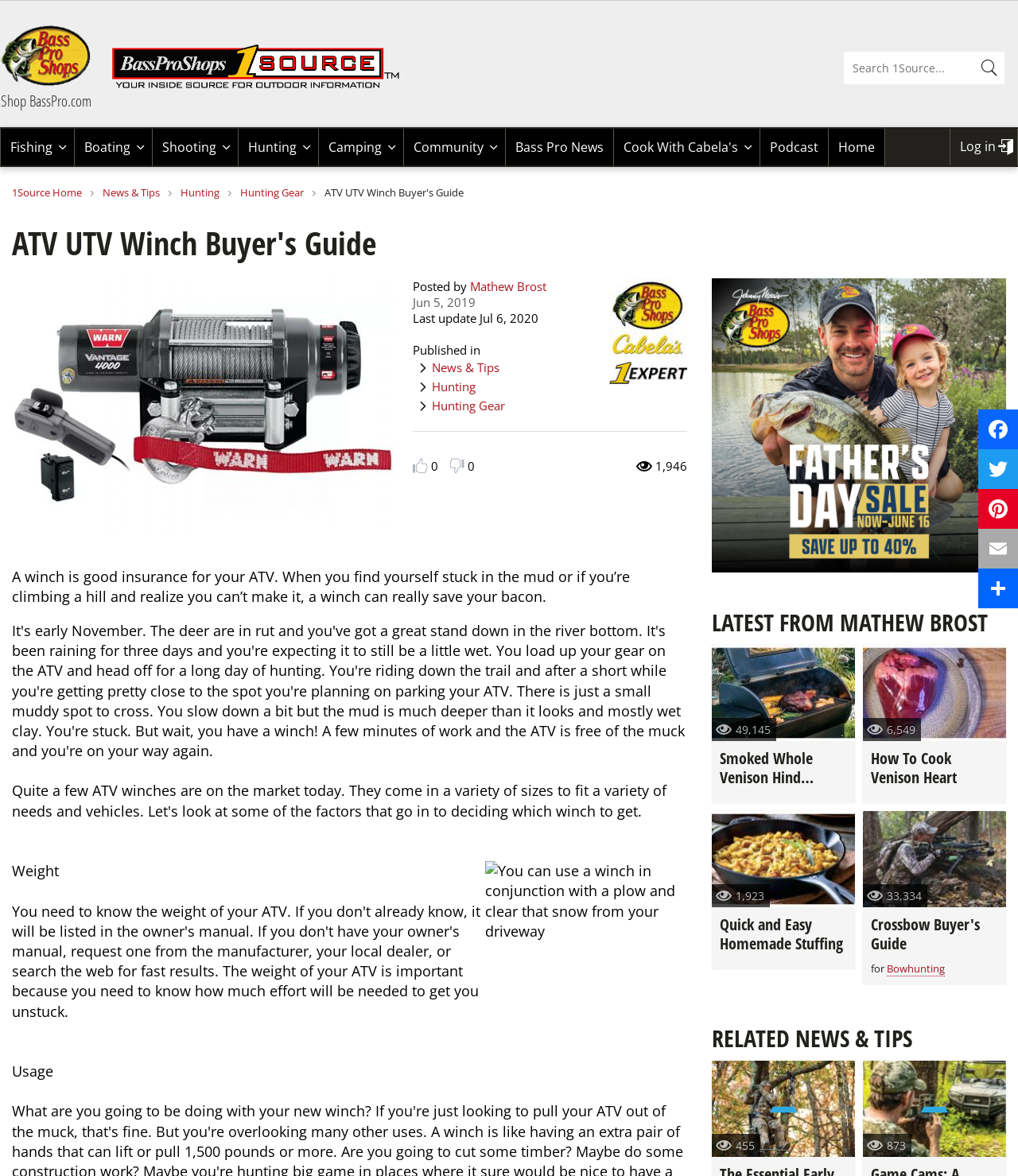Answer the following query concisely with a single word or phrase:
What is the author of the article?

Mathew Brost